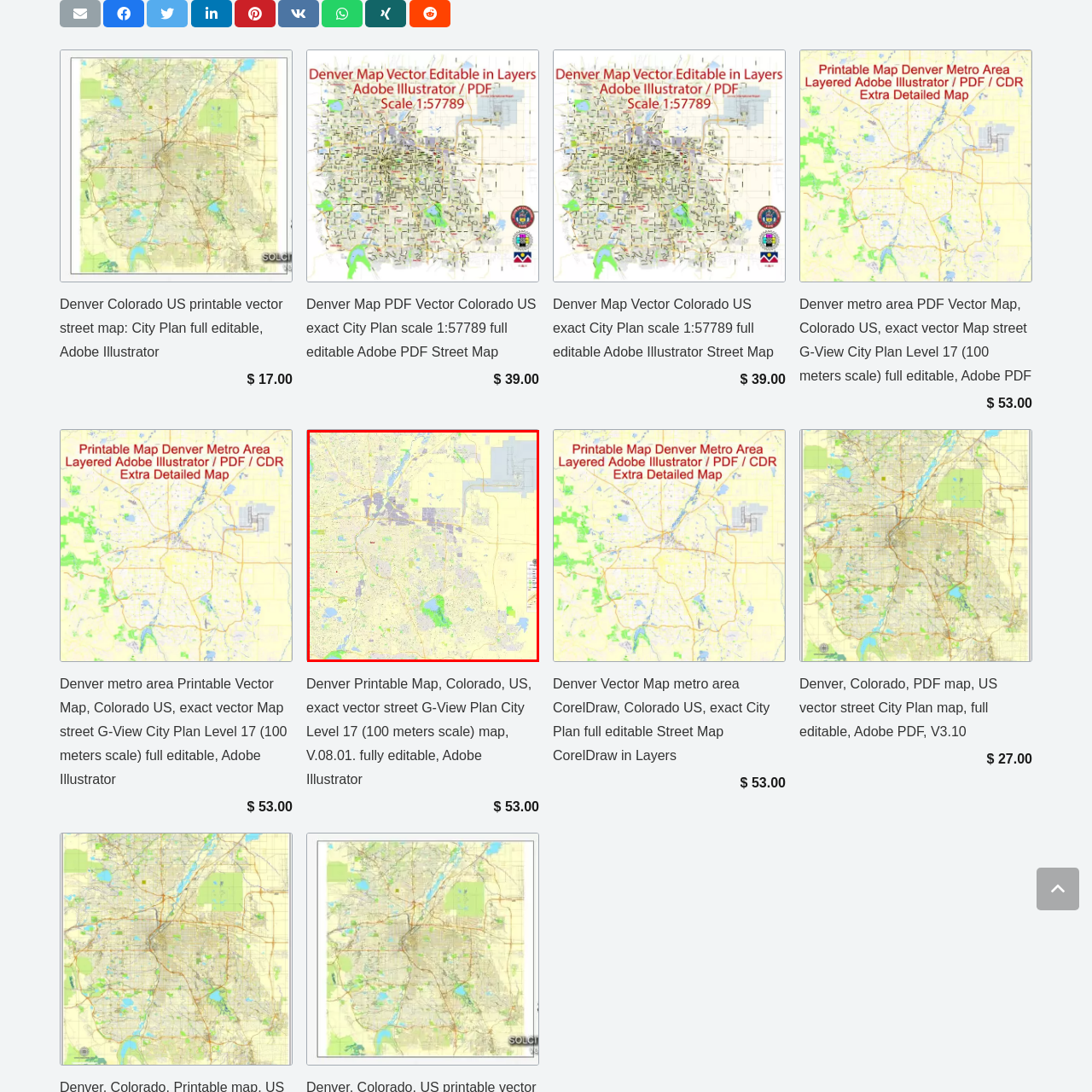Describe in detail the elements and actions shown in the image within the red-bordered area.

This detailed vector map depicts the Denver metro area in Colorado, showcasing an expansive layout of streets, parks, and various geographic features. The map is designed for printed use, offering high editability through Adobe Illustrator, making it ideal for professionals and planners. The scale indicated is 1:57789, providing accurate spatial representation for navigating this urban environment. The map is full vector, ensuring that it can be scaled to any size without loss of quality, and includes editable text format for street names. Additional features, such as marked landmarks and natural features, help users gain a comprehensive understanding of the area's layout.